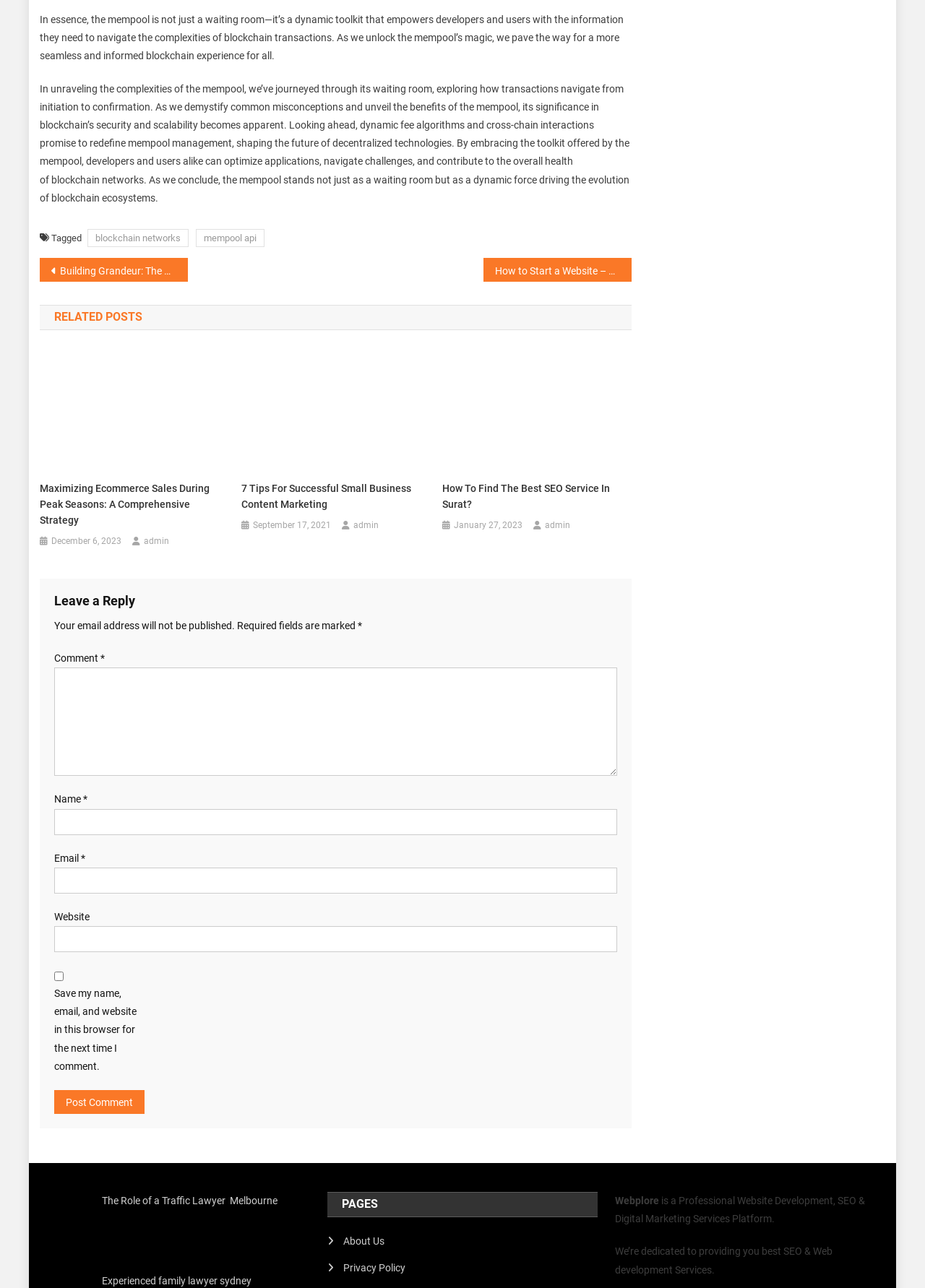Given the element description, predict the bounding box coordinates in the format (top-left x, top-left y, bottom-right x, bottom-right y), using floating point numbers between 0 and 1: 网站地图

None